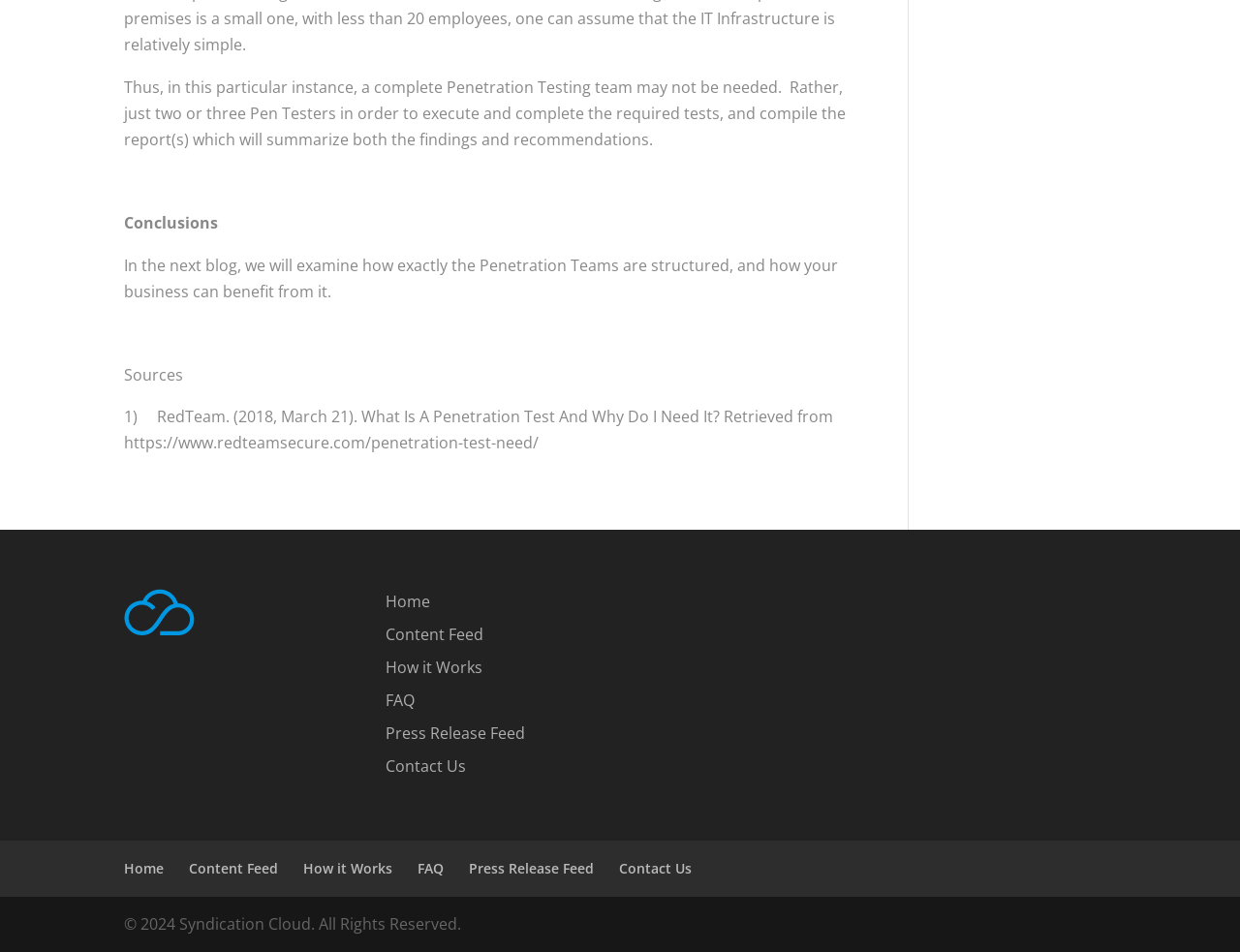Please provide a detailed answer to the question below based on the screenshot: 
How many links are present in the footer section?

The footer section can be identified by looking at the bounding box coordinates of the elements. The elements with y1 coordinates greater than 0.9 are likely to be in the footer section. There are 6 link elements in this section, which can be identified by their element types and bounding box coordinates.